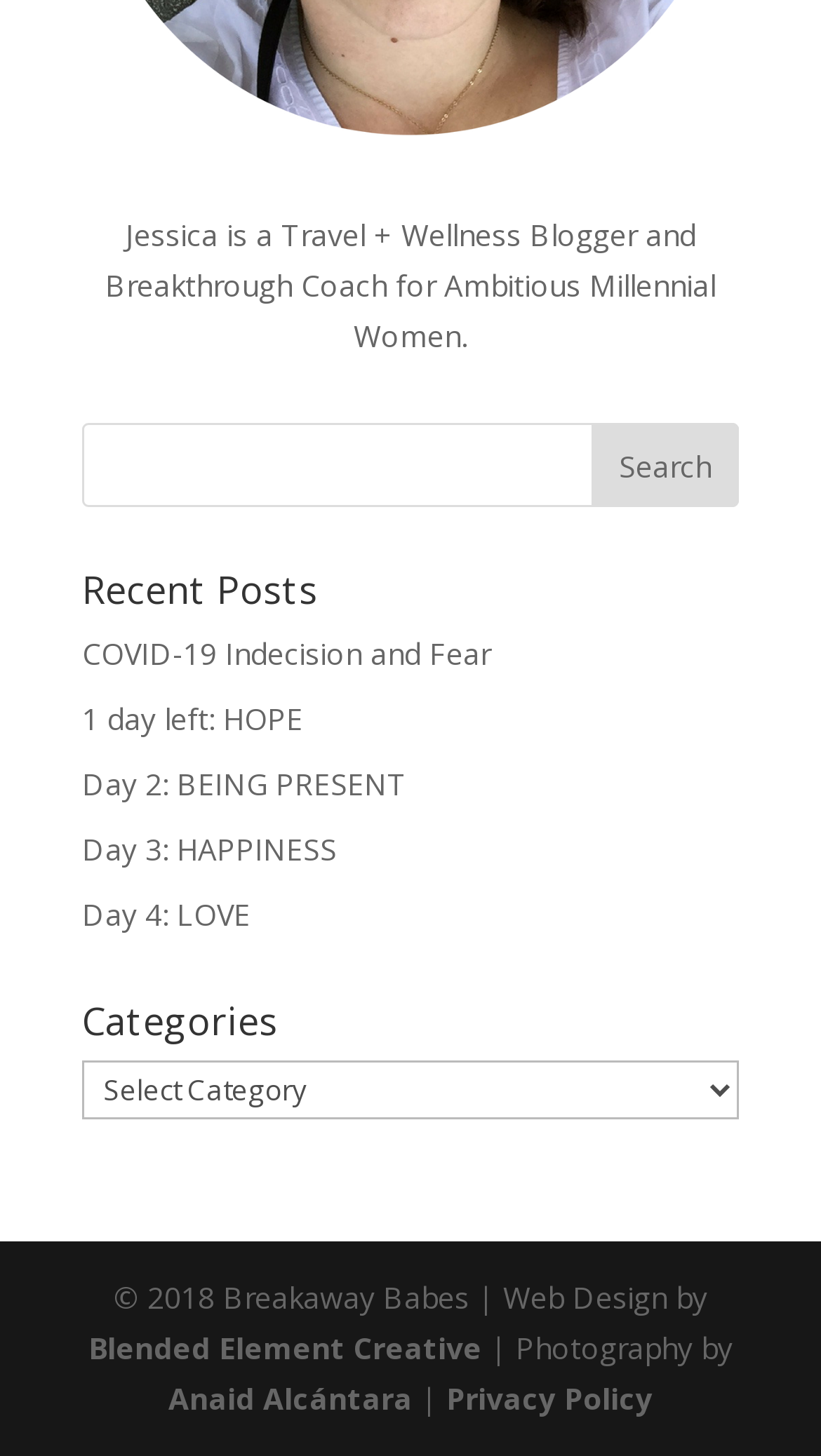Given the element description Blended Element Creative, predict the bounding box coordinates for the UI element in the webpage screenshot. The format should be (top-left x, top-left y, bottom-right x, bottom-right y), and the values should be between 0 and 1.

[0.108, 0.912, 0.587, 0.939]